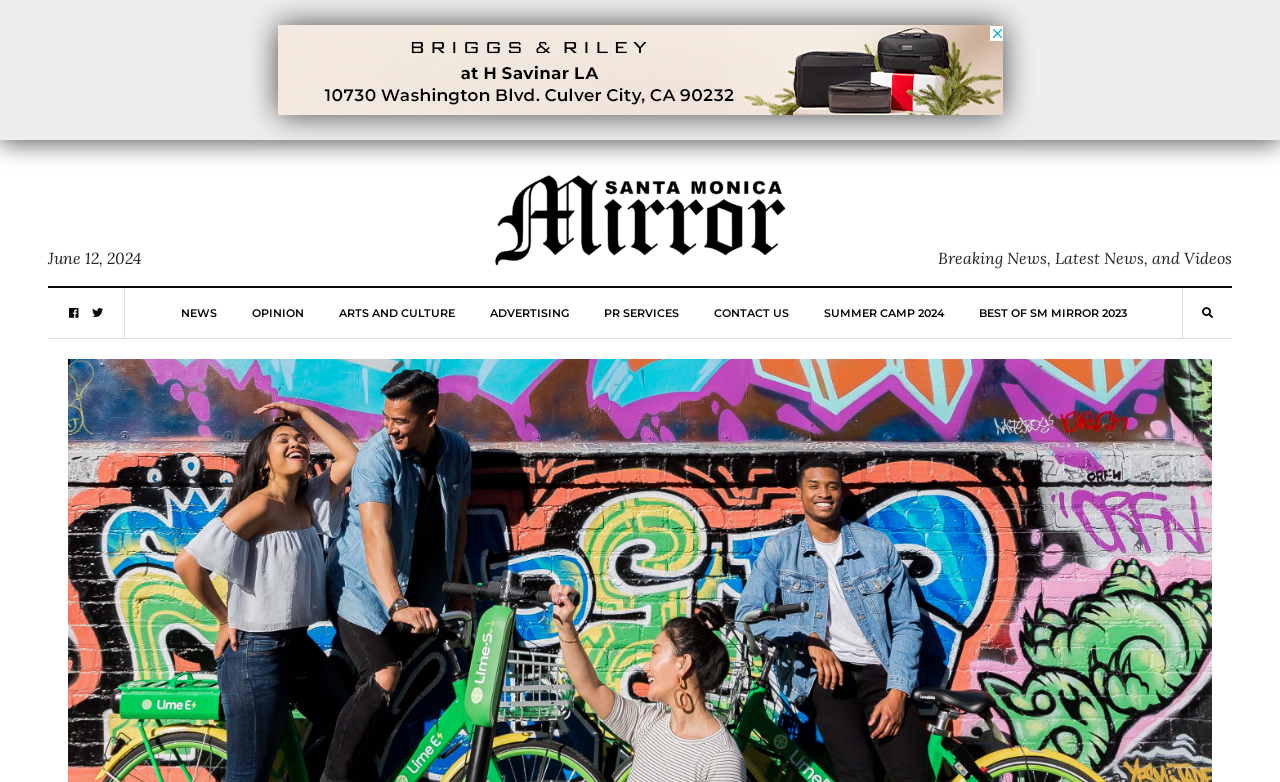Identify the bounding box coordinates for the element you need to click to achieve the following task: "Click on the SM Mirror logo". Provide the bounding box coordinates as four float numbers between 0 and 1, in the form [left, top, right, bottom].

[0.383, 0.219, 0.617, 0.345]